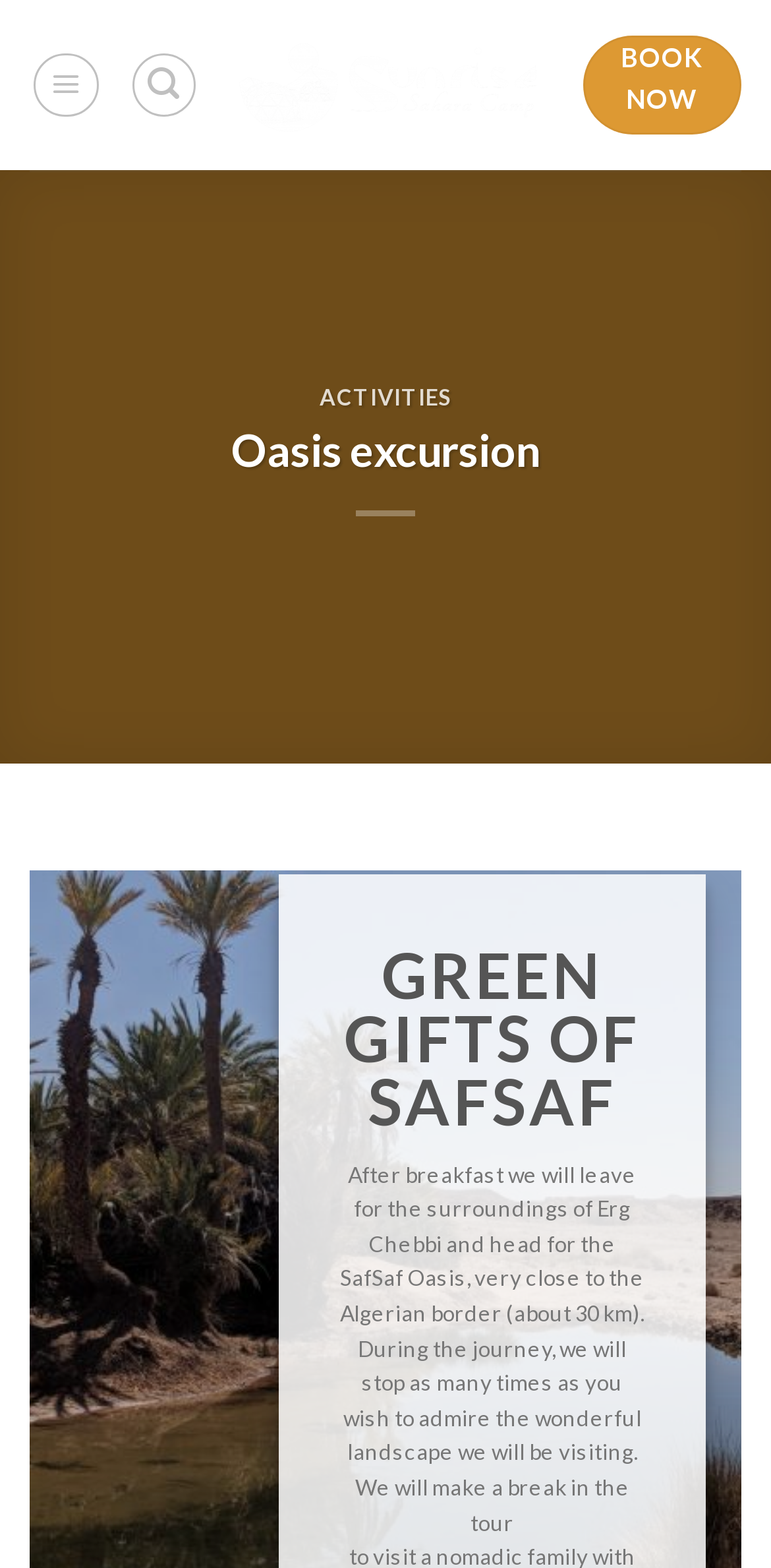Where is the SafSaf Oasis located?
Please respond to the question with a detailed and well-explained answer.

I found the answer by reading the static text element that describes the journey to the SafSaf Oasis, which mentions that it is located about 30 km from the Algerian border.